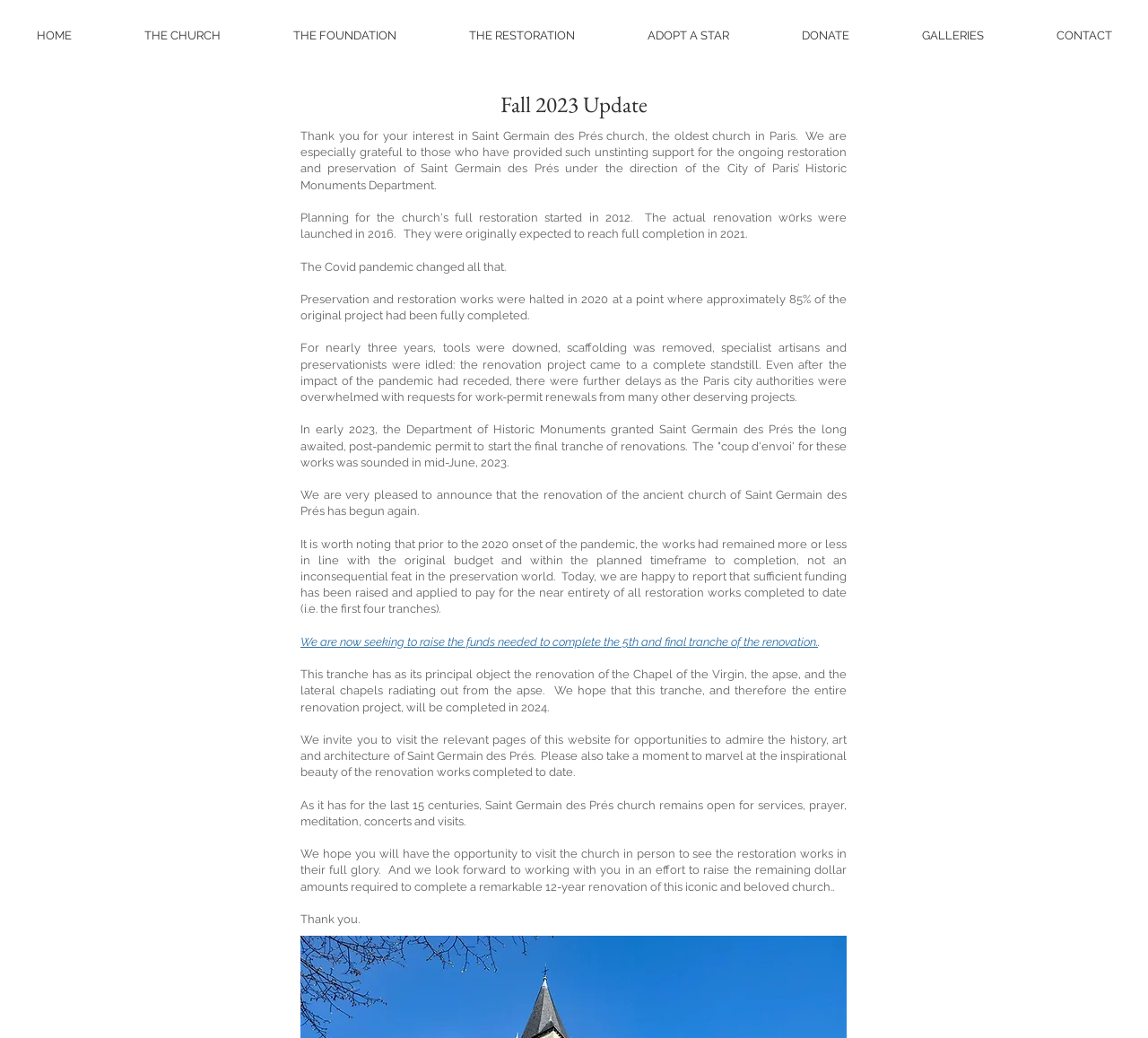Please find and report the bounding box coordinates of the element to click in order to perform the following action: "Click THE CHURCH". The coordinates should be expressed as four float numbers between 0 and 1, in the format [left, top, right, bottom].

[0.094, 0.013, 0.223, 0.056]